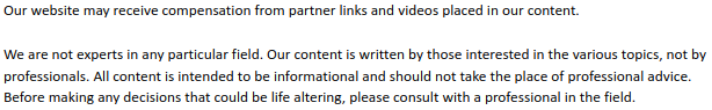Answer the following in one word or a short phrase: 
Why should users consult professionals?

For unique situations